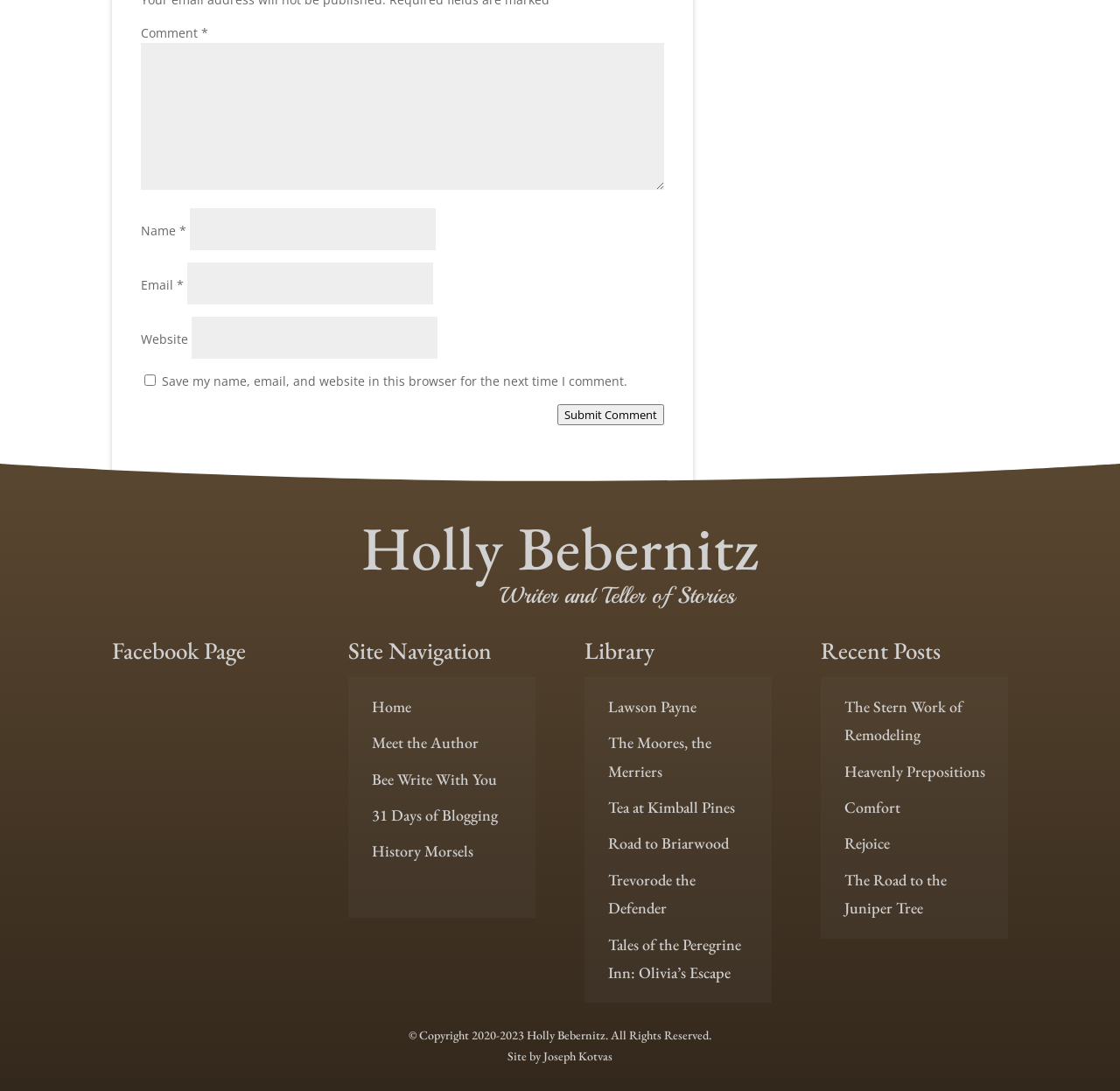What is the purpose of the checkbox?
Provide an in-depth and detailed answer to the question.

The checkbox is labeled 'Save my name, email, and website in this browser for the next time I comment.' which implies that its purpose is to save the user's comment information for future use.